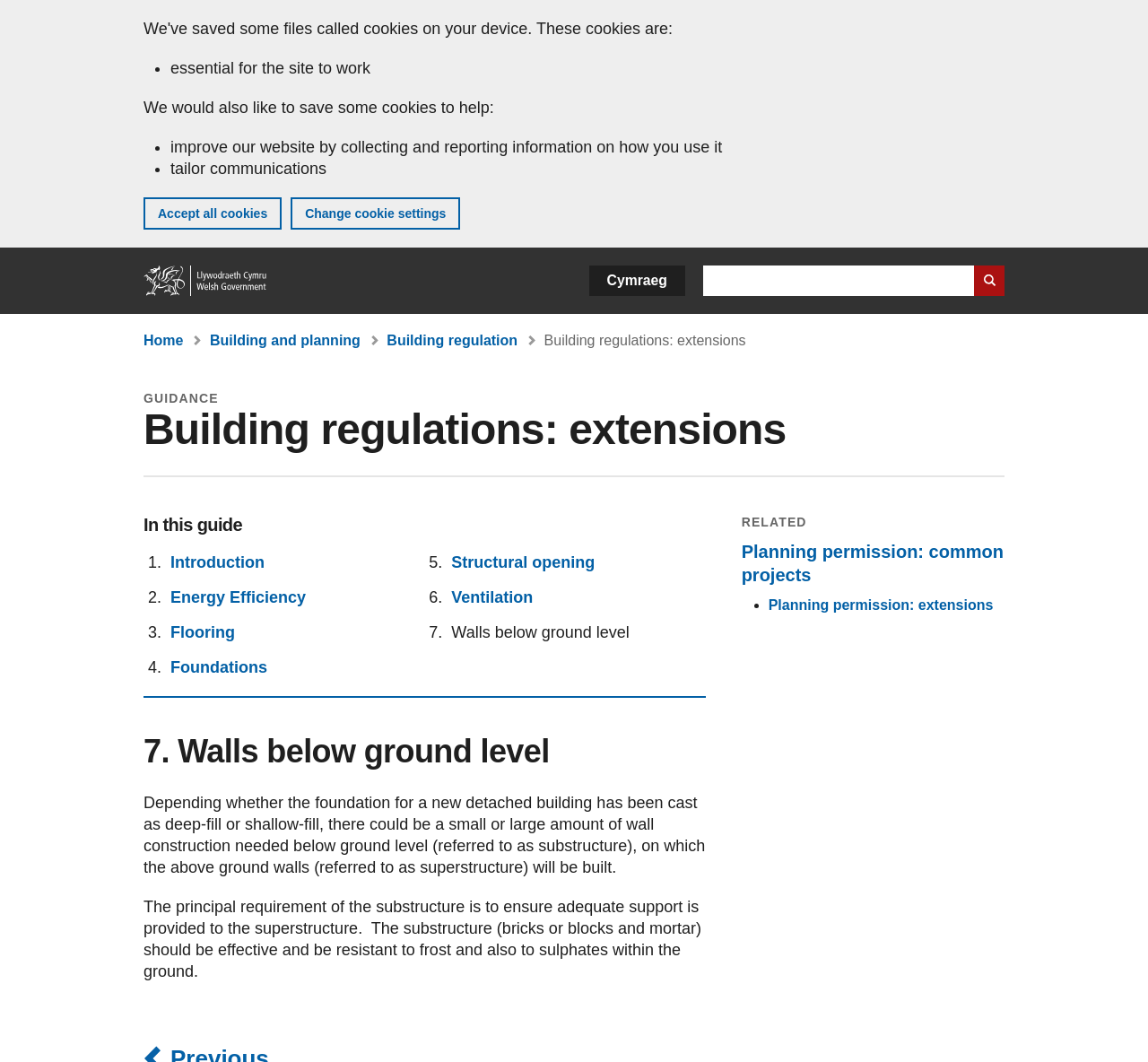What is the term for the walls above ground level?
Utilize the image to construct a detailed and well-explained answer.

The webpage explains that the substructure is the part of the building below ground level, and the superstructure refers to the walls above ground level that are built on top of the substructure.